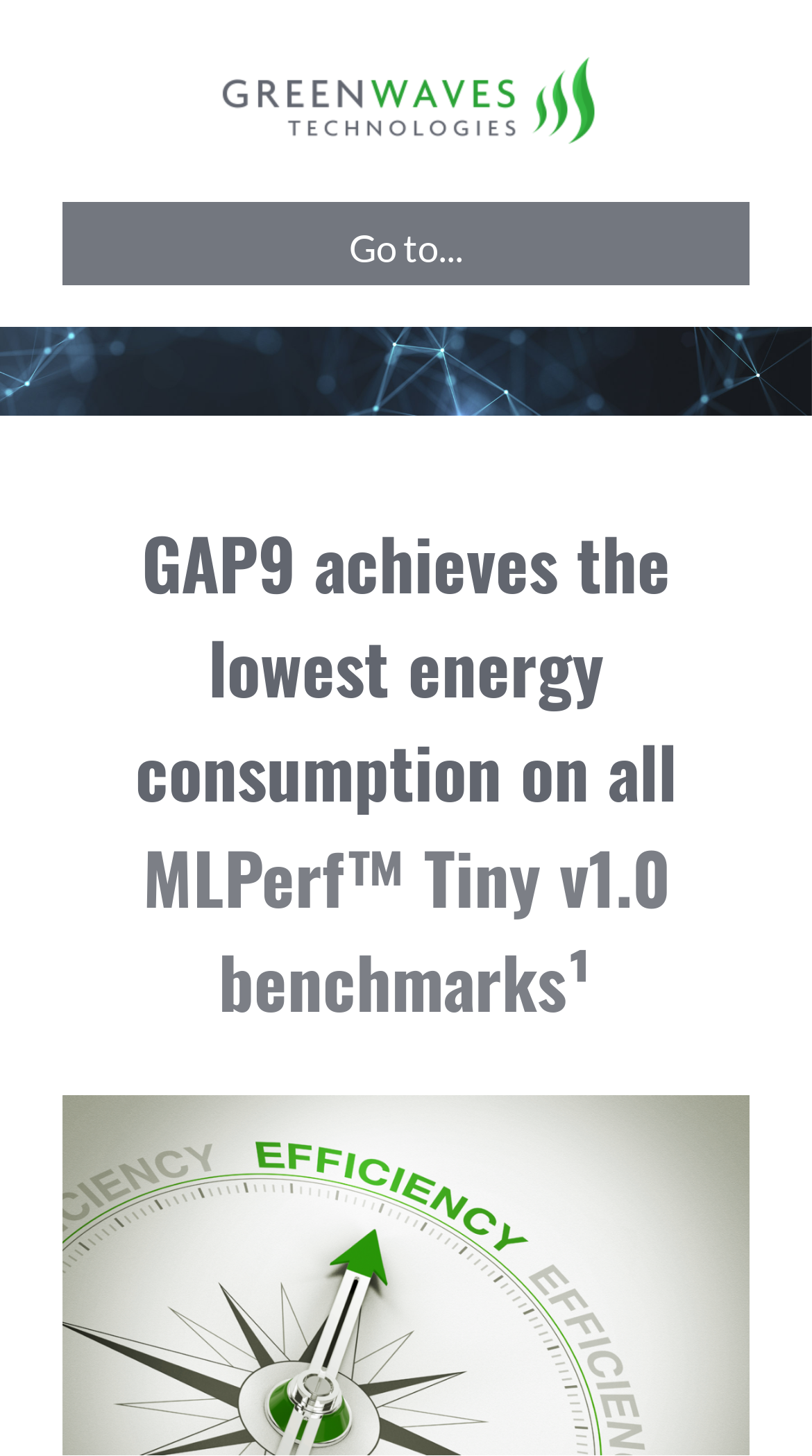What is the logo of GreenWaves Technologies?
Please provide a comprehensive answer based on the contents of the image.

The logo of GreenWaves Technologies can be found at the top left corner of the webpage, which is an image with a bounding box of [0.262, 0.029, 0.738, 0.11].